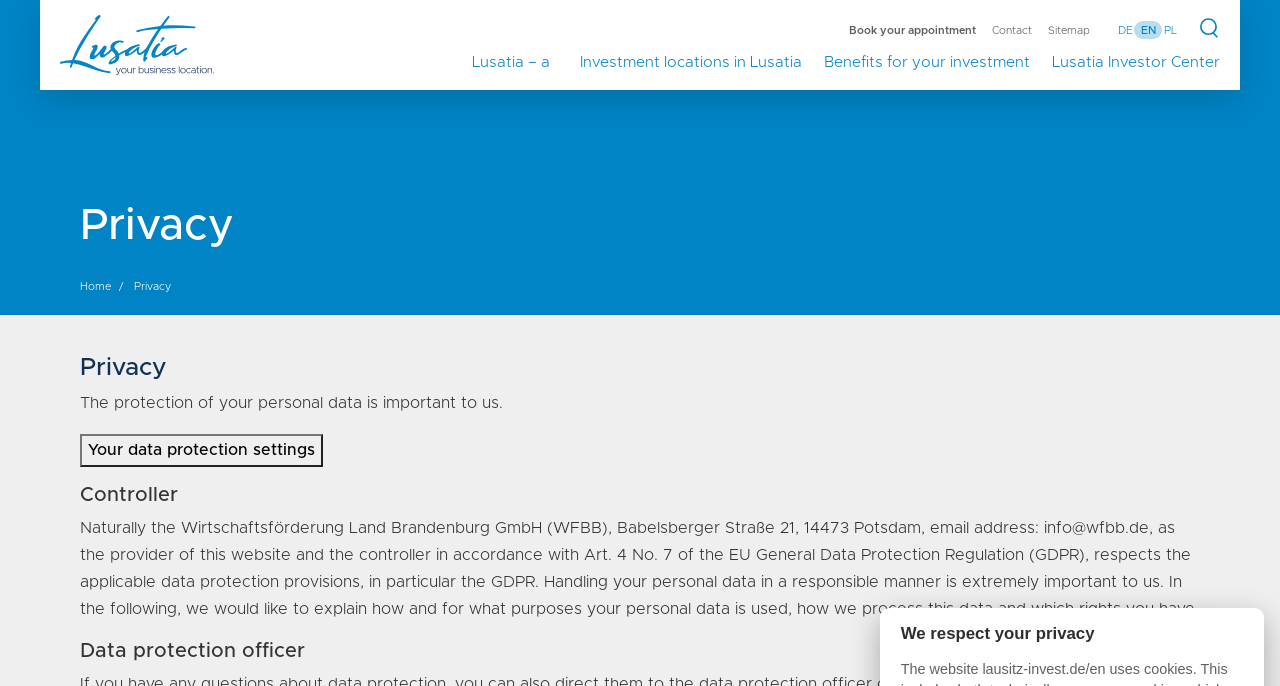Answer the question with a brief word or phrase:
How many navigation menus are on the webpage?

3